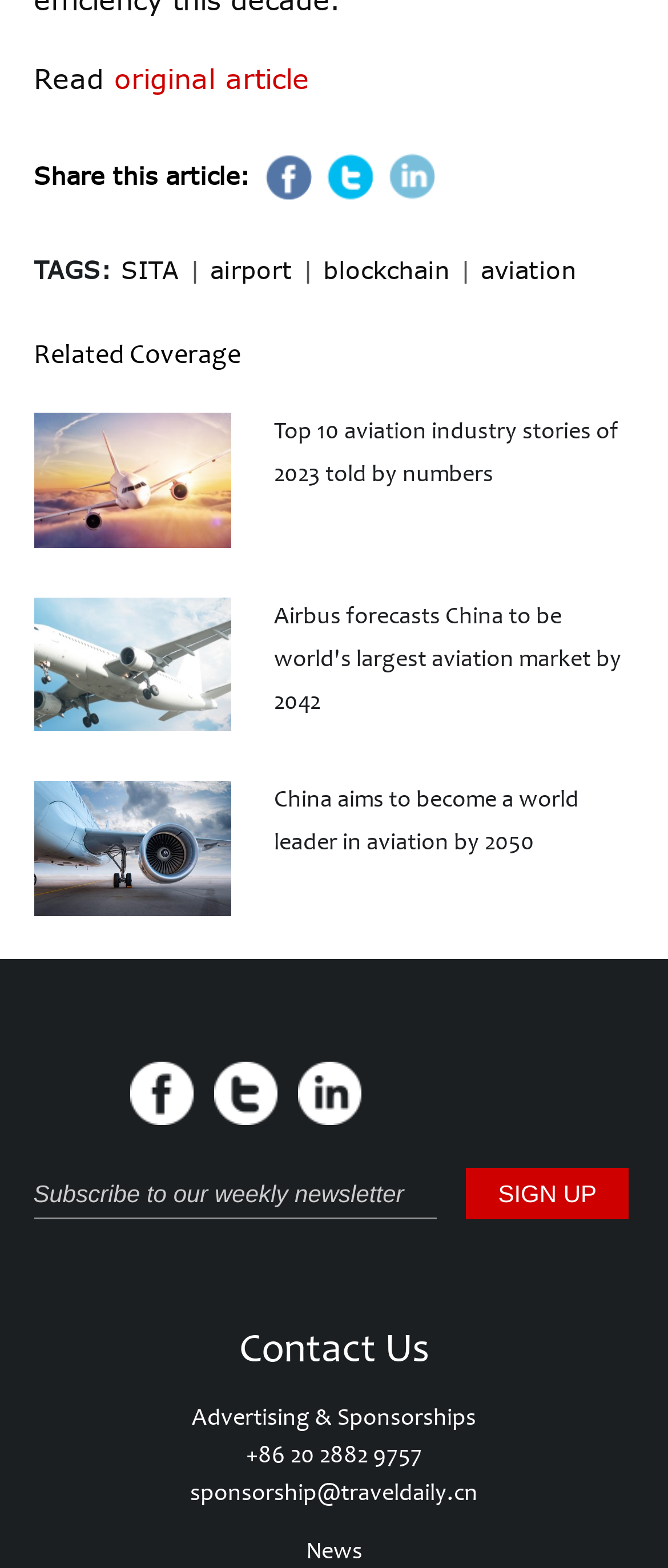Locate the bounding box coordinates of the element that should be clicked to execute the following instruction: "Share this article".

[0.05, 0.103, 0.373, 0.121]